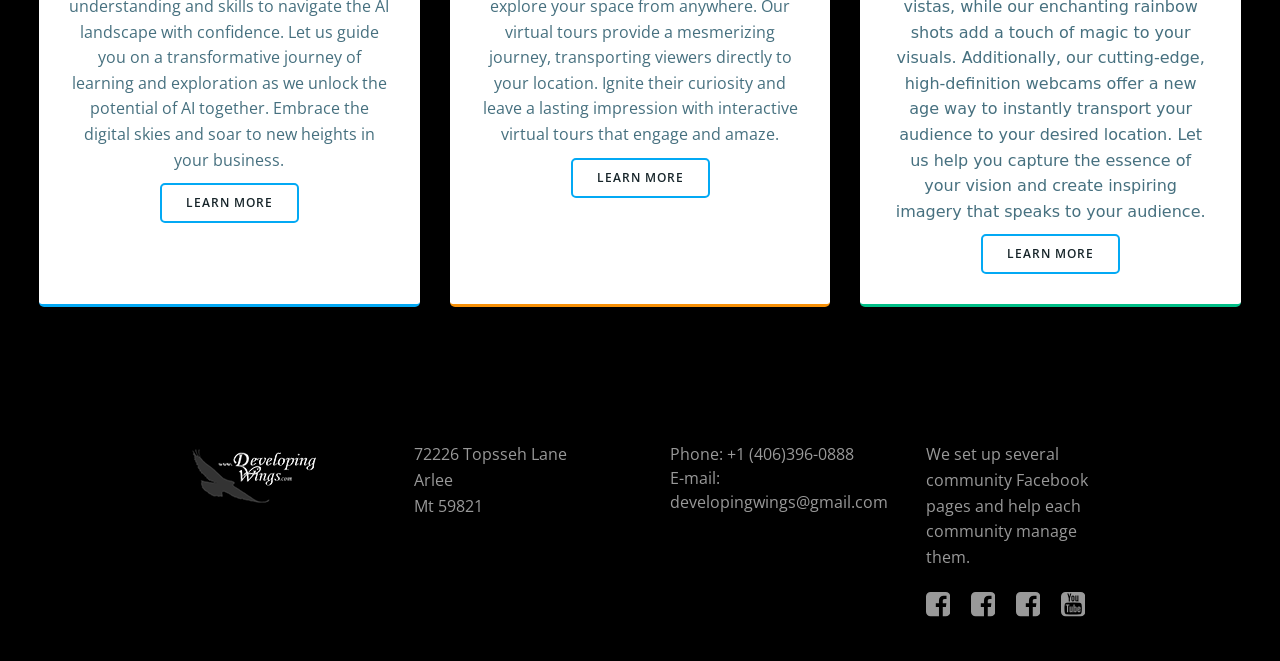Determine the bounding box for the UI element that matches this description: "Phone: +1 (406)396-0888".

[0.523, 0.669, 0.667, 0.705]